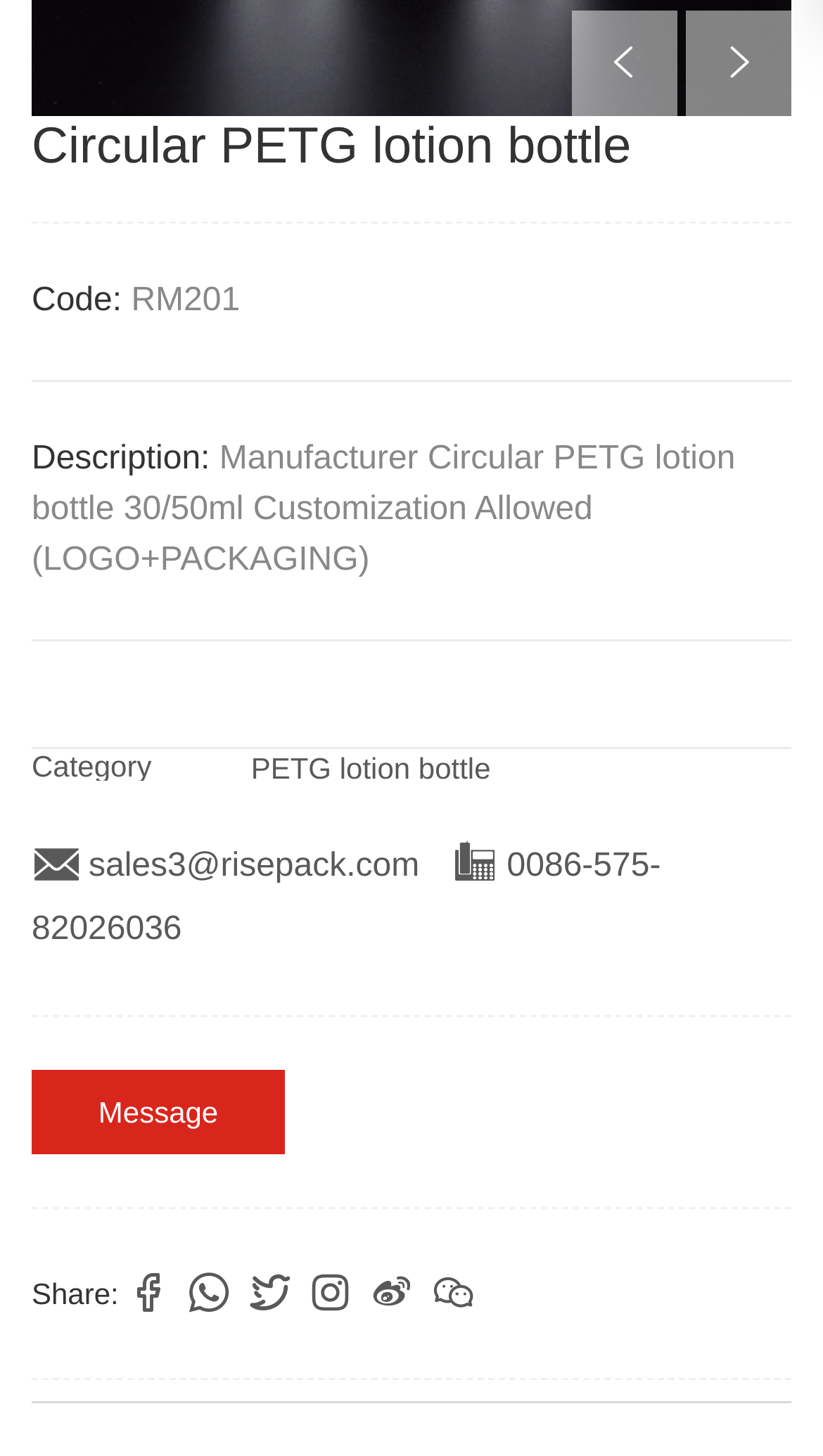Please identify the bounding box coordinates of the element that needs to be clicked to execute the following command: "Send a message". Provide the bounding box using four float numbers between 0 and 1, formatted as [left, top, right, bottom].

[0.038, 0.735, 0.346, 0.793]